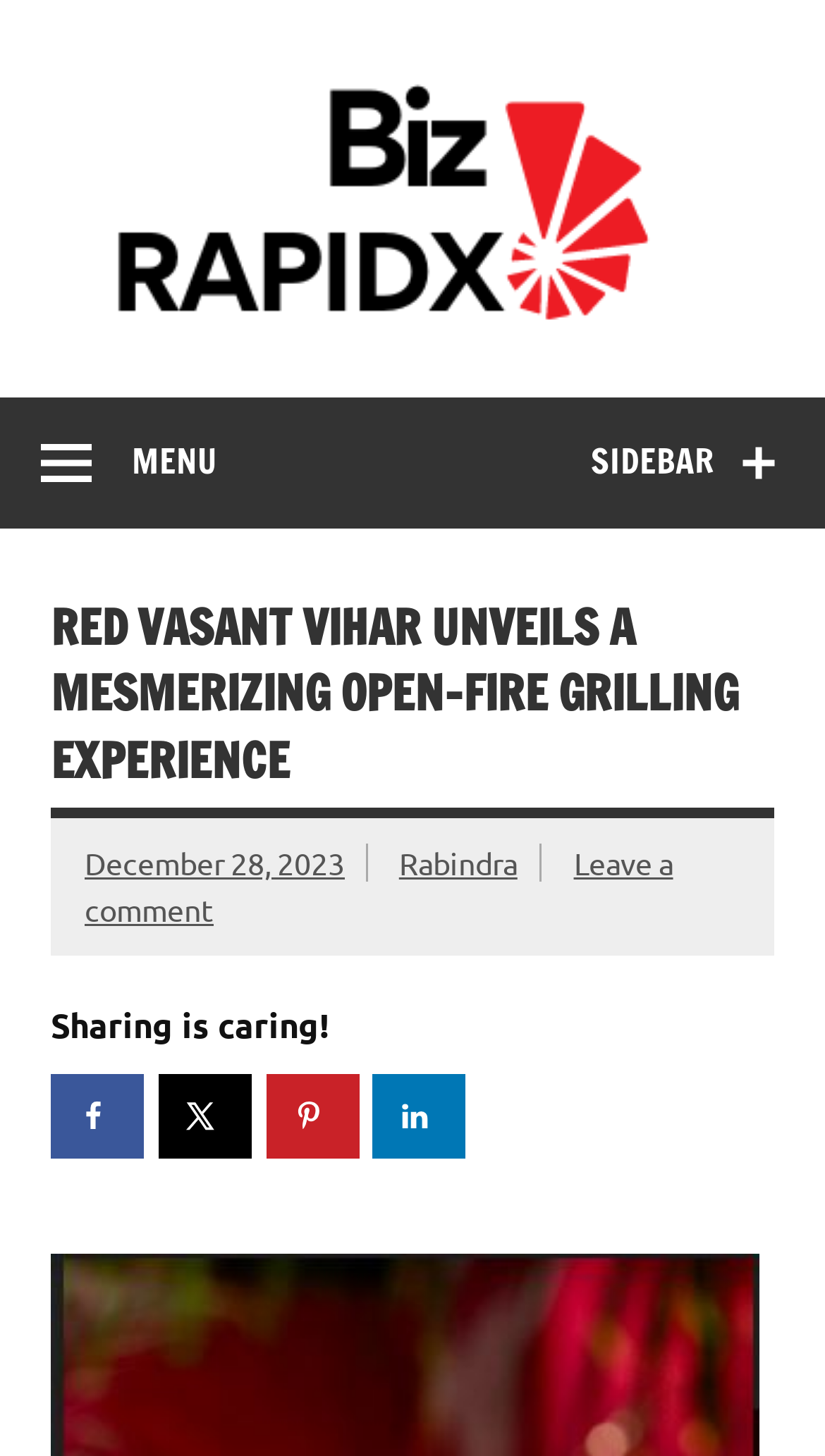What is the name of the author of the news article?
Answer the question with a single word or phrase by looking at the picture.

Rabindra